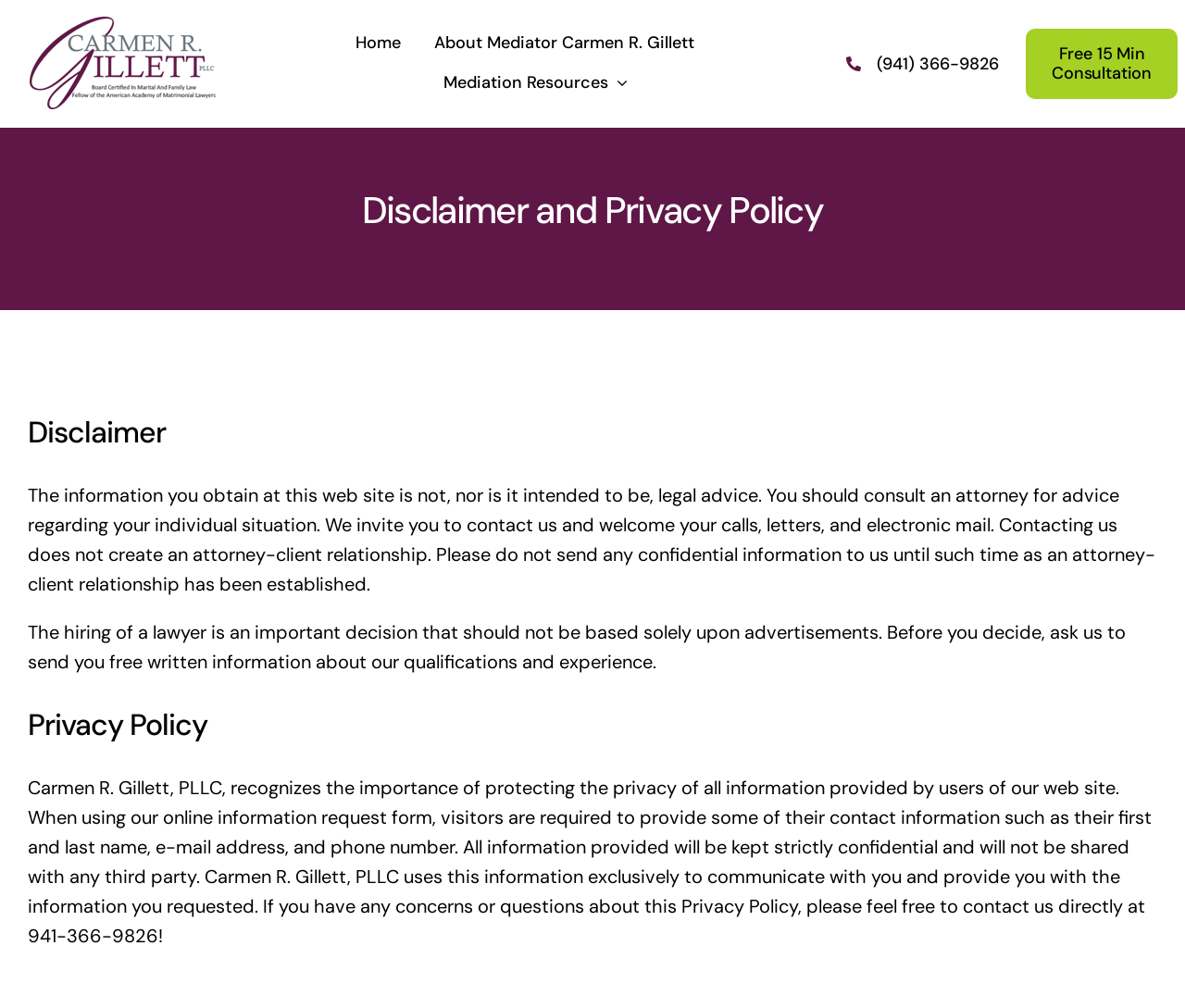Answer the question below using just one word or a short phrase: 
What is the main topic of the webpage?

Disclaimer and Privacy Policy